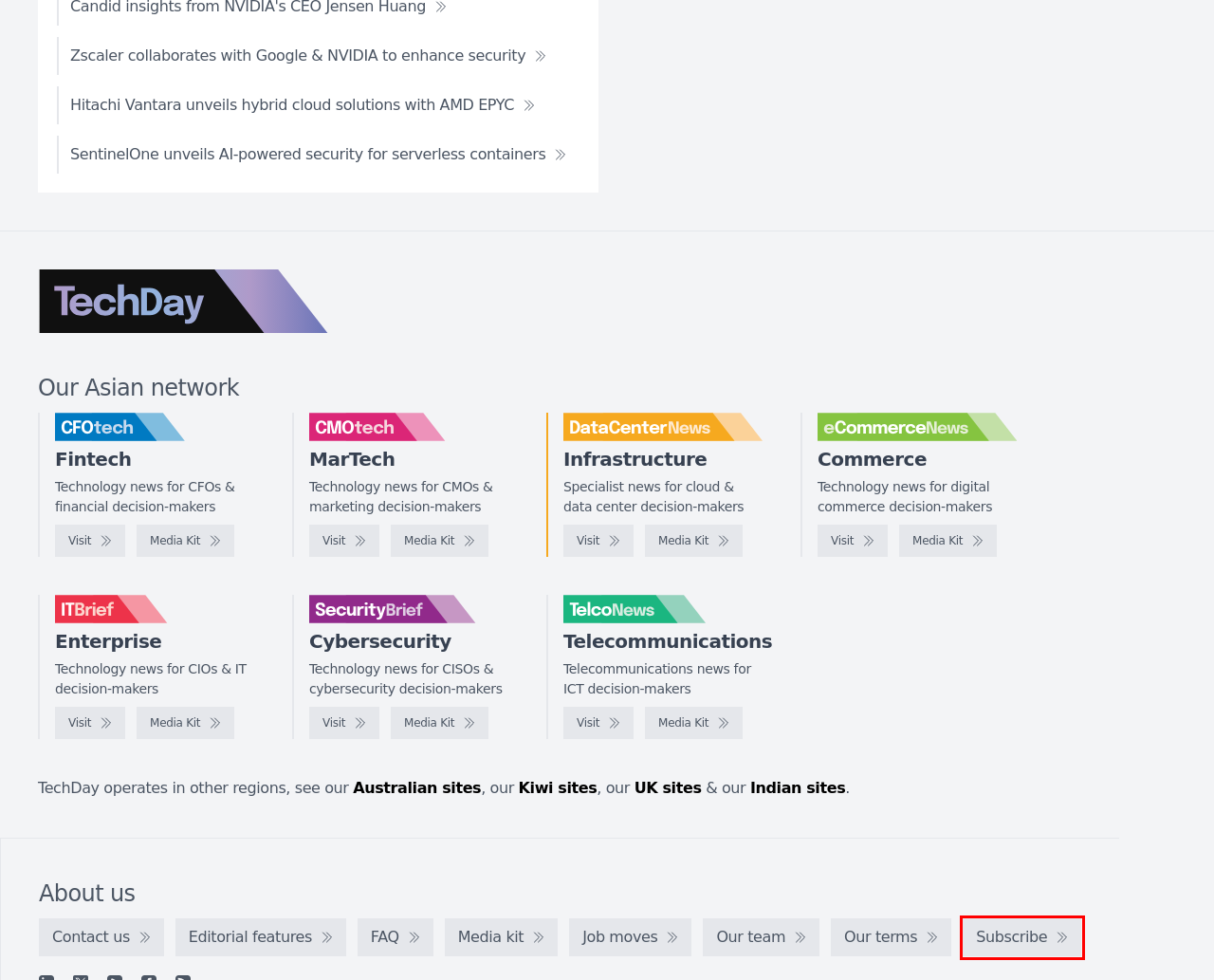Inspect the provided webpage screenshot, concentrating on the element within the red bounding box. Select the description that best represents the new webpage after you click the highlighted element. Here are the candidates:
A. eCommerceNews Asia - Media kit
B. CFOtech Asia - Media kit
C. DataCenterNews Asia Pacific - Media kit
D. DataCenterNews Asia Pacific - Specialist news for cloud & data center decision-makers
E. IT Brief Asia - Media kit
F. IT Brief Asia - Technology news for CIOs & IT decision-makers
G. SecurityBrief Asia - Technology news for CISOs & cybersecurity decision-makers
H. Join our mailing list

H